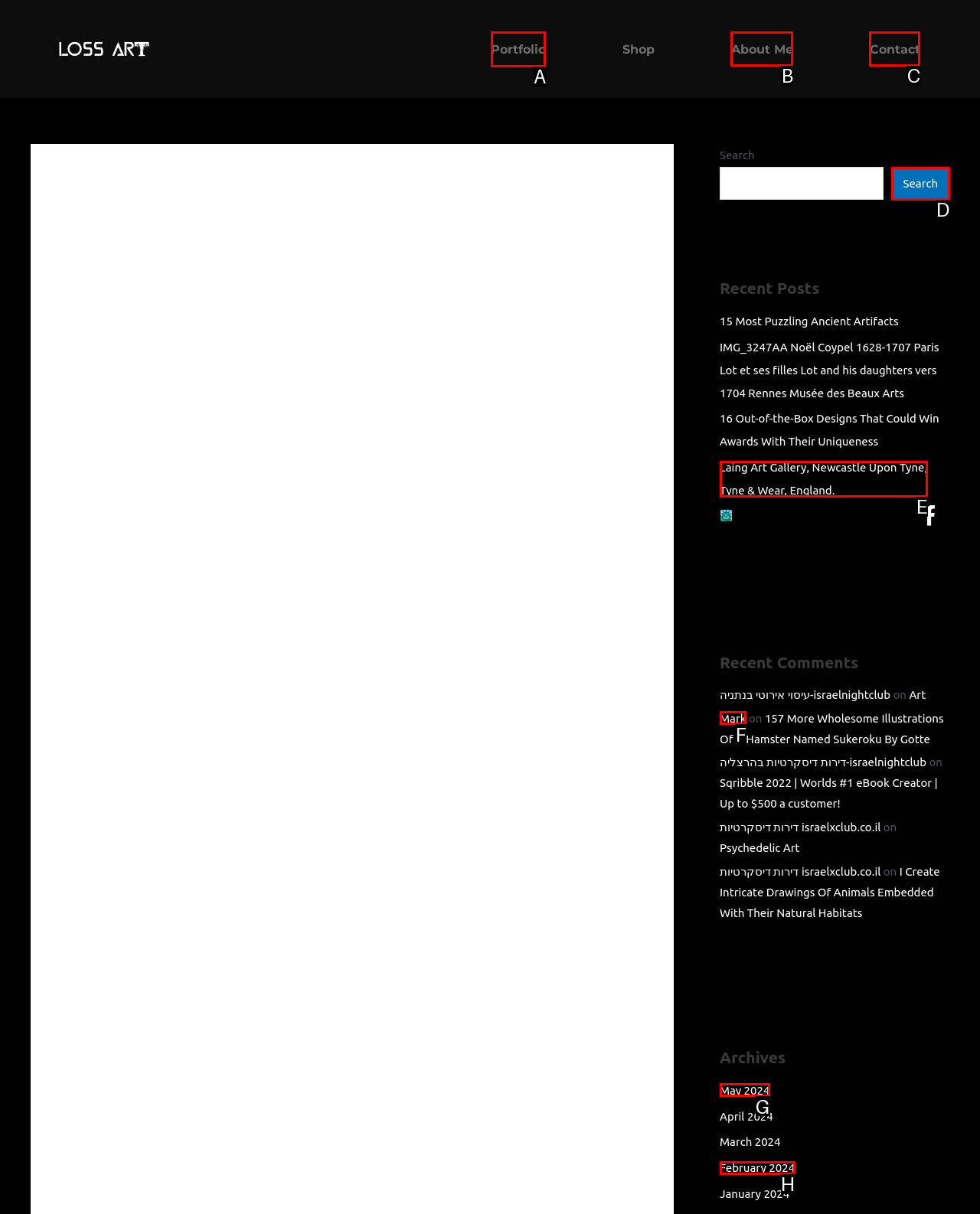Find the option you need to click to complete the following instruction: View portfolio
Answer with the corresponding letter from the choices given directly.

A